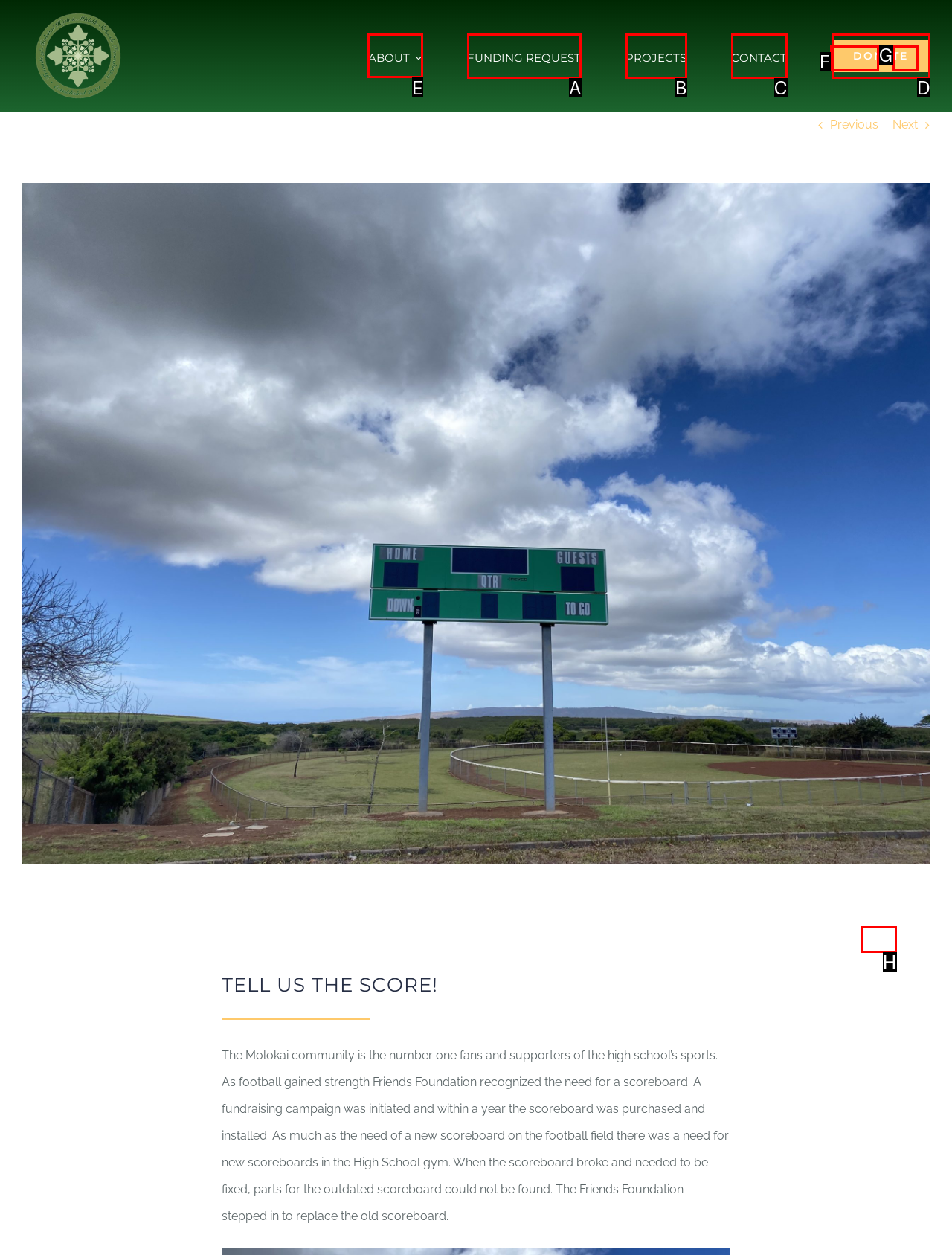Select the option I need to click to accomplish this task: Click the 'ABOUT' link
Provide the letter of the selected choice from the given options.

E